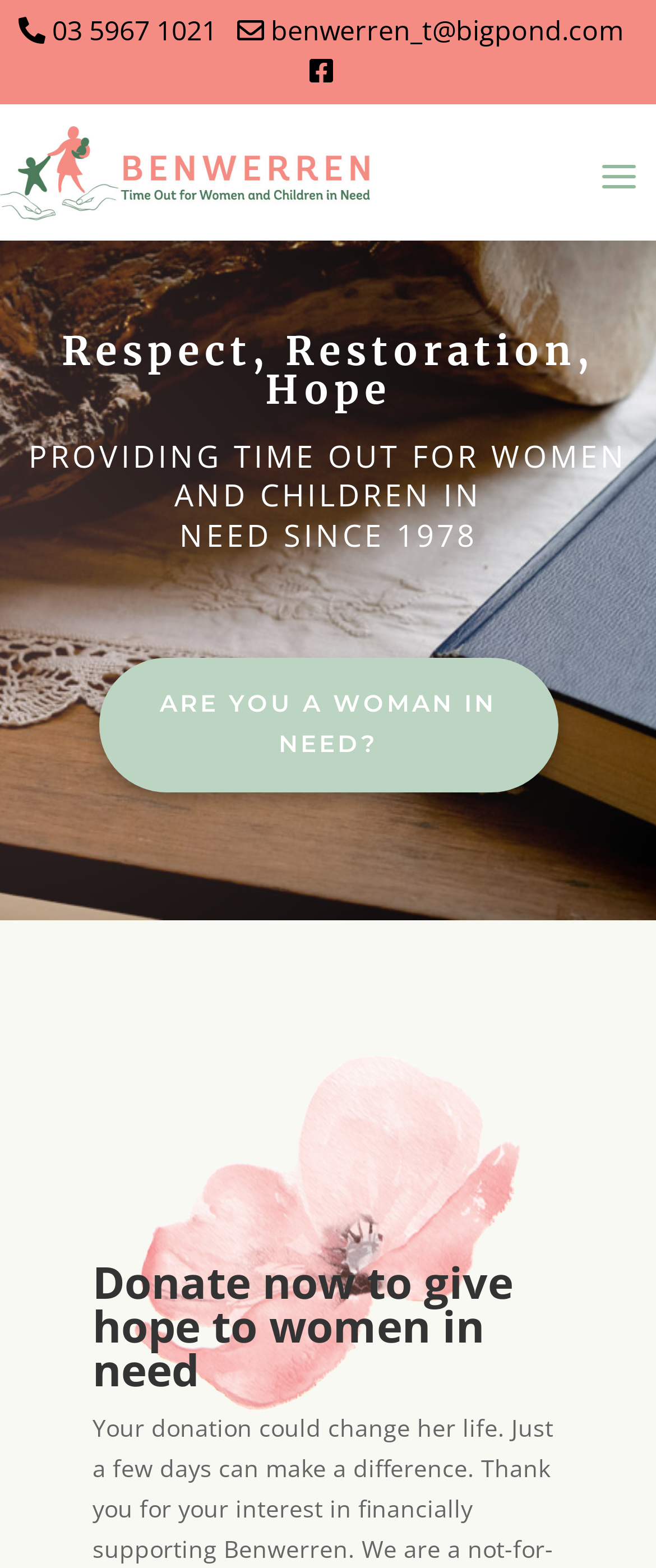What is the purpose of Benwerren?
Analyze the image and provide a thorough answer to the question.

Based on the link text 'Benwerren is a Short term retreat for Mothers and their children in the Yarra Valley, Victoria', it can be inferred that the purpose of Benwerren is to provide a short term retreat for mothers and their children.